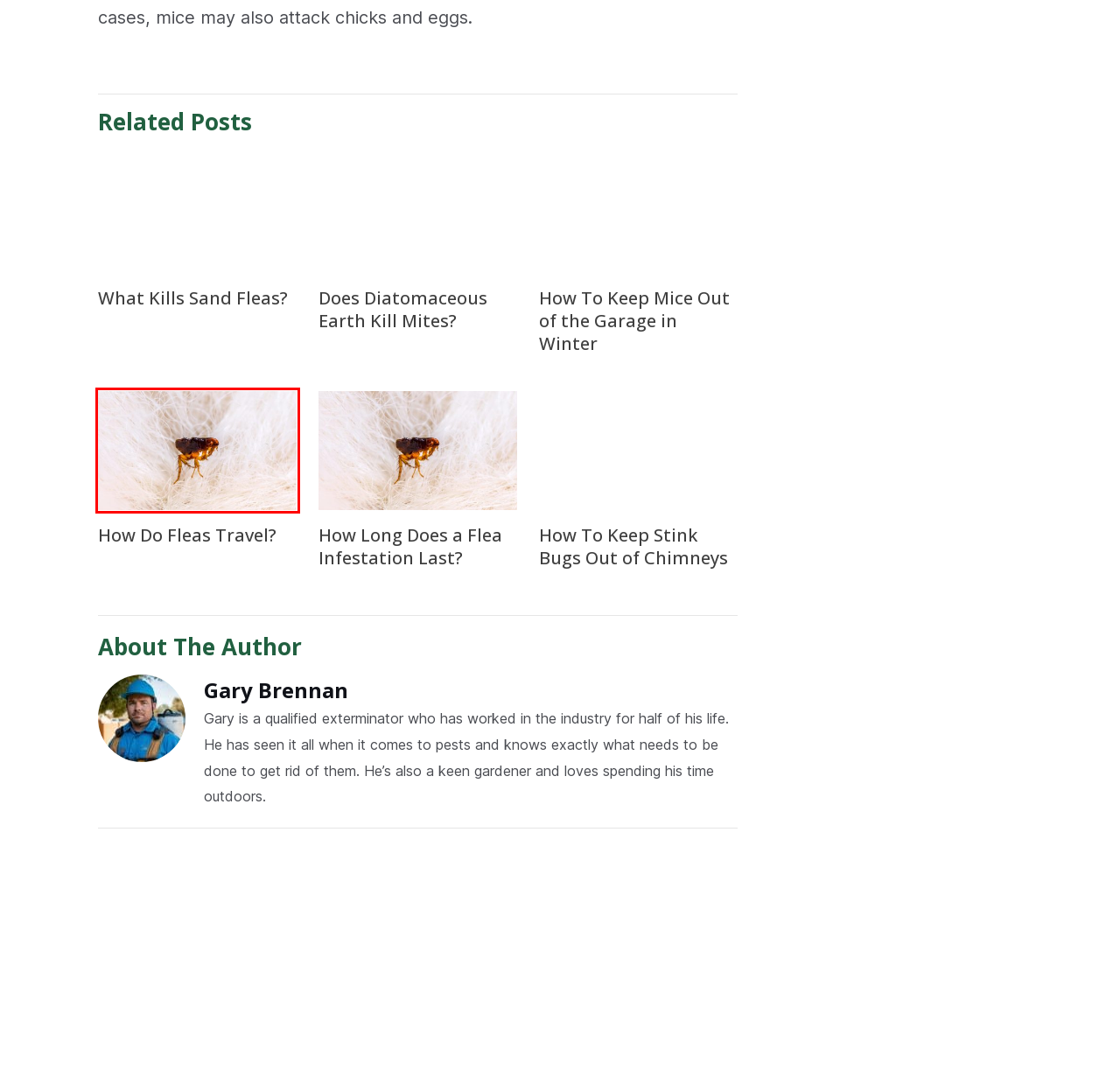You have received a screenshot of a webpage with a red bounding box indicating a UI element. Please determine the most fitting webpage description that matches the new webpage after clicking on the indicated element. The choices are:
A. Terms and Conditions | BeatPests
B. Does Diatomaceous Earth Kill Mites? | BeatPests
C. What Kills Sand Fleas? | BeatPests
D. How Long Does a Flea Infestation Last? | BeatPests
E. How To Keep Stink Bugs Out of Chimneys | BeatPests
F. How Do Fleas Travel? | BeatPests
G. Privacy Policy | BeatPests
H. How To Keep Mice Out of the Garage in Winter | BeatPests

F